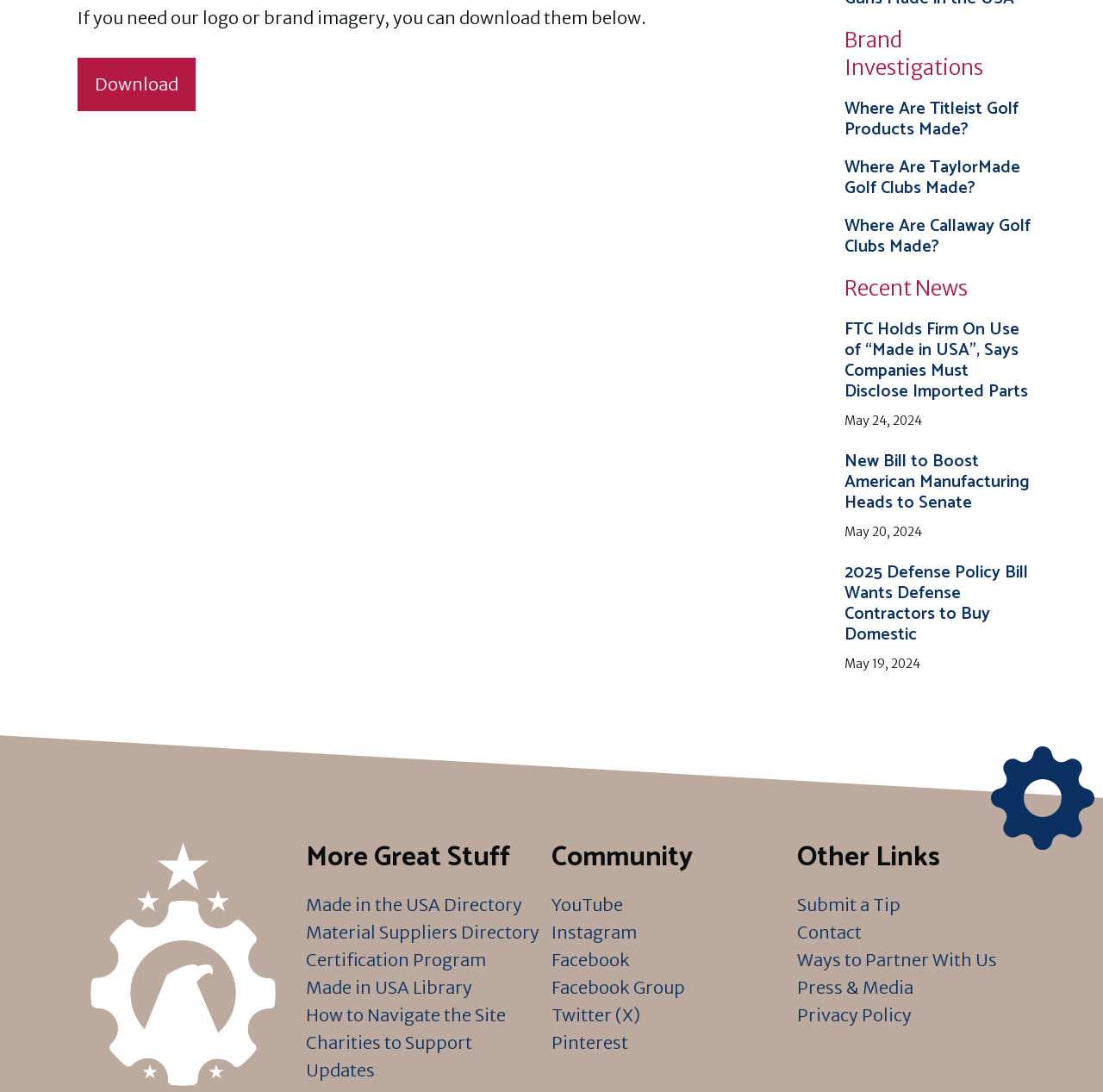What is the purpose of the 'More Great Stuff' section?
Look at the screenshot and provide an in-depth answer.

The 'More Great Stuff' section contains links to resources such as 'Made in the USA Directory', 'Material Suppliers Directory', and 'Certification Program'. This suggests that the purpose of this section is to provide users with additional resources and links.